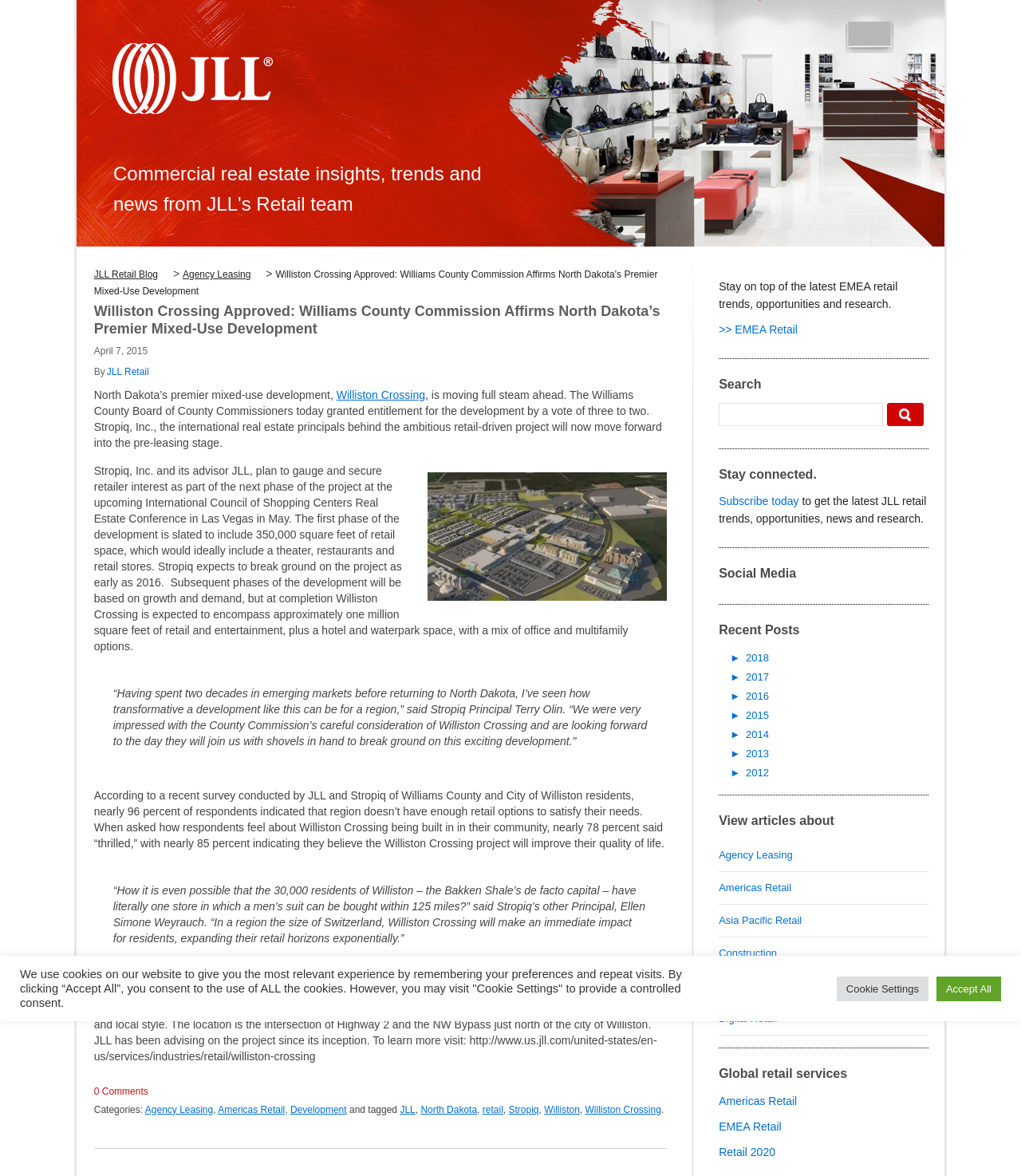Give a concise answer of one word or phrase to the question: 
Who granted entitlement for the development?

Williams County Board of County Commissioners